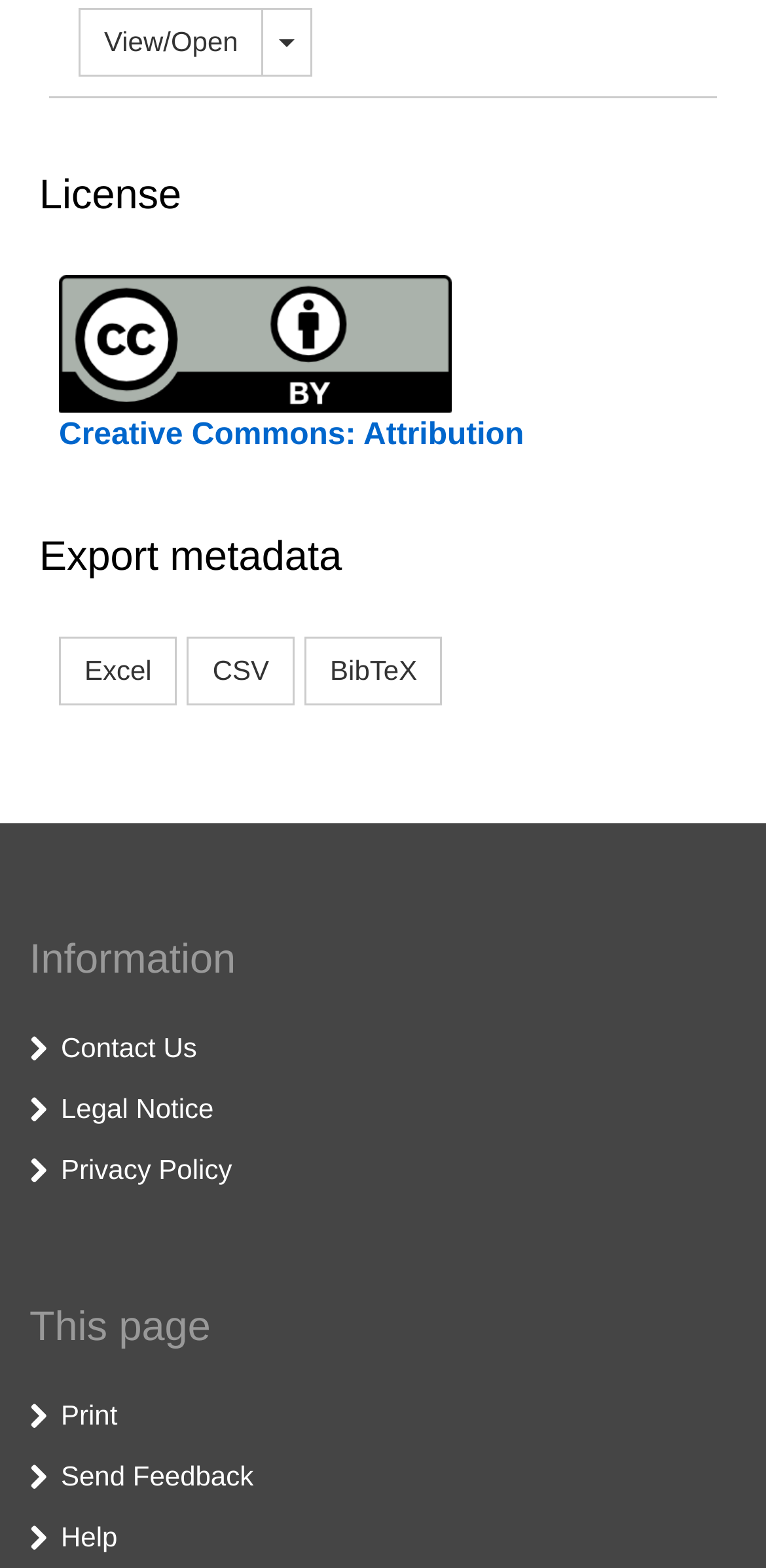What is the first option under 'Export metadata'?
Please answer the question as detailed as possible based on the image.

I looked at the 'Export metadata' section and found the first option, which is a button with the text 'Excel'.